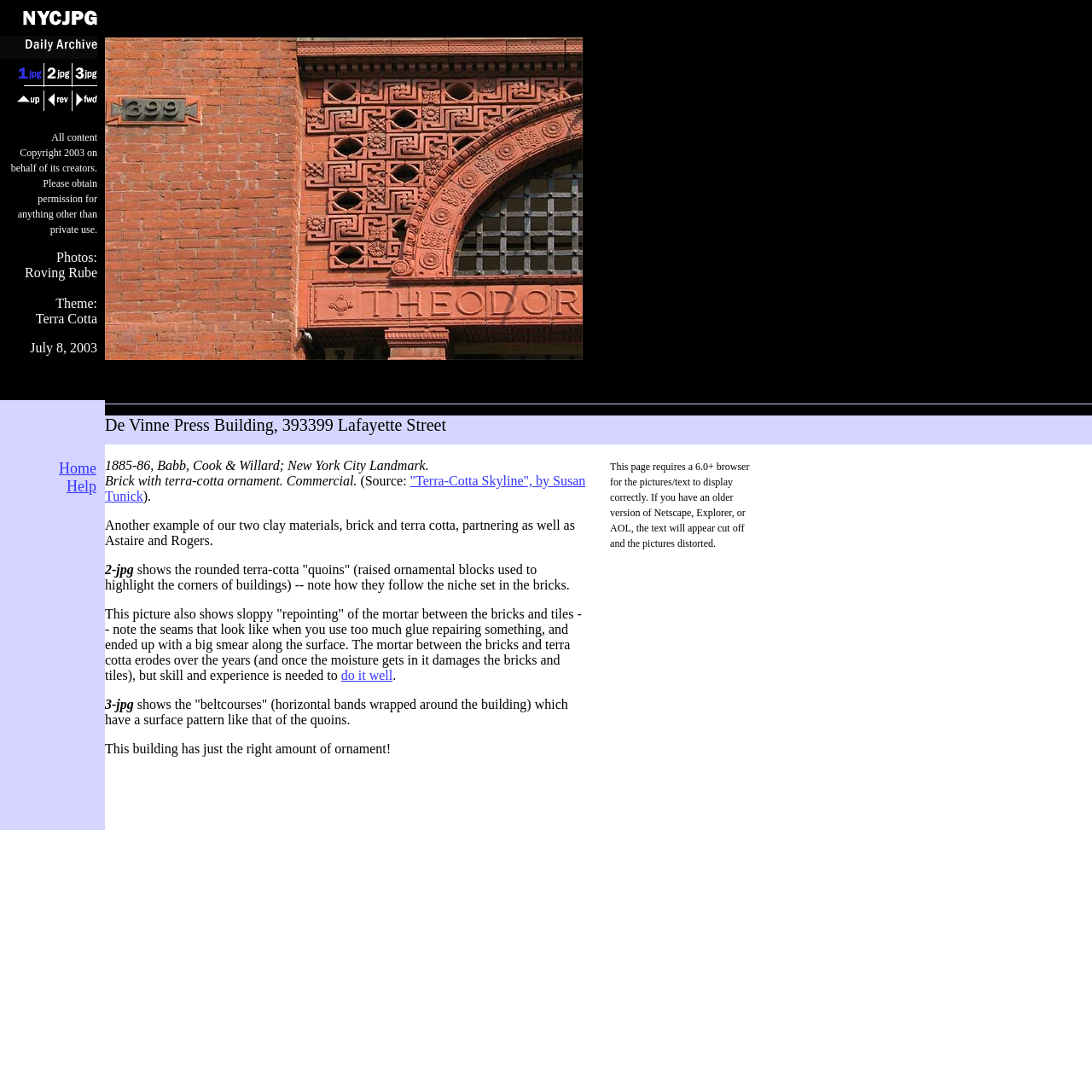Provide the bounding box coordinates for the area that should be clicked to complete the instruction: "Read about Terra-Cotta Skyline".

[0.096, 0.434, 0.536, 0.461]